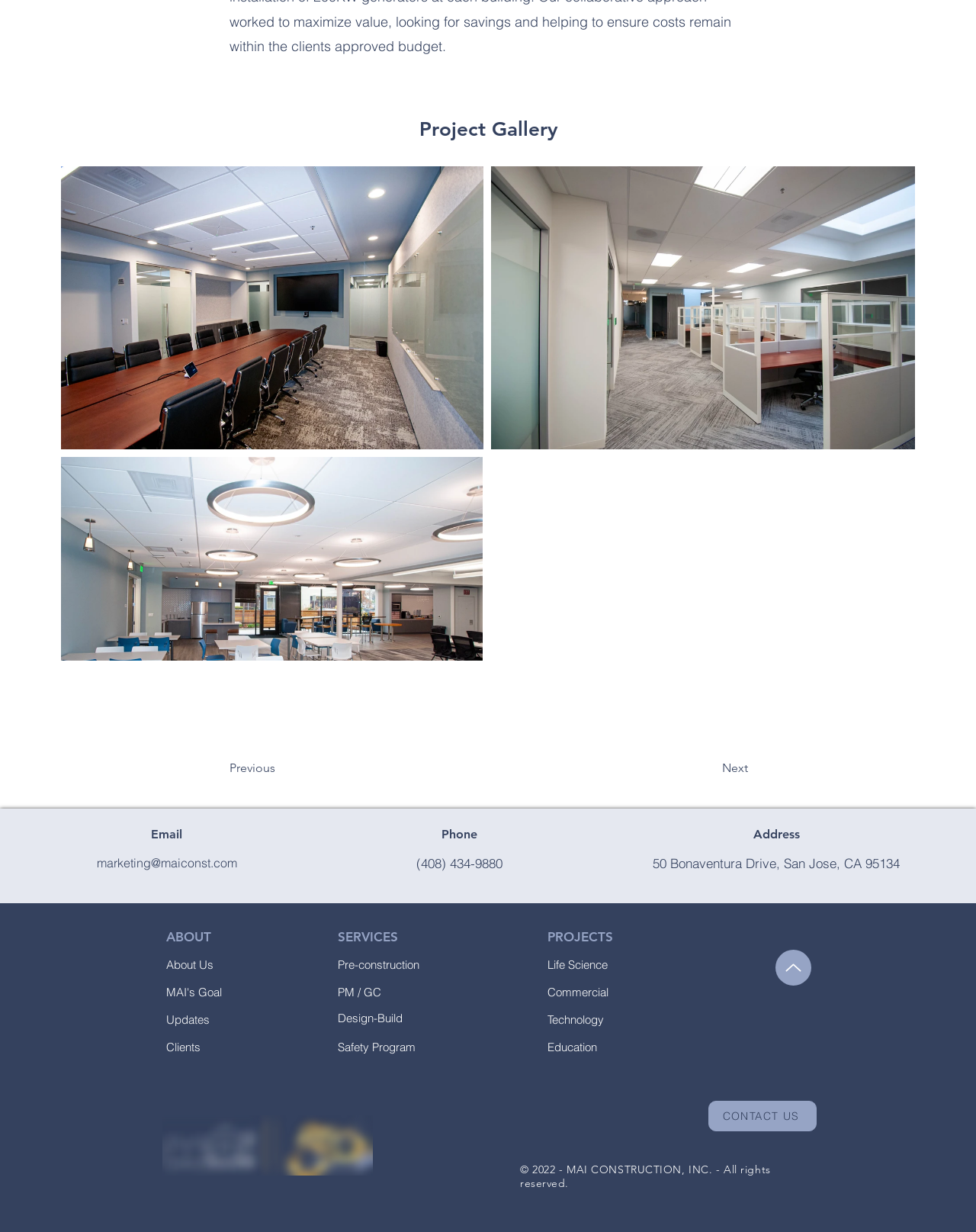Locate the bounding box coordinates of the element that should be clicked to fulfill the instruction: "Click the 'CONTACT US' link".

[0.726, 0.894, 0.837, 0.918]